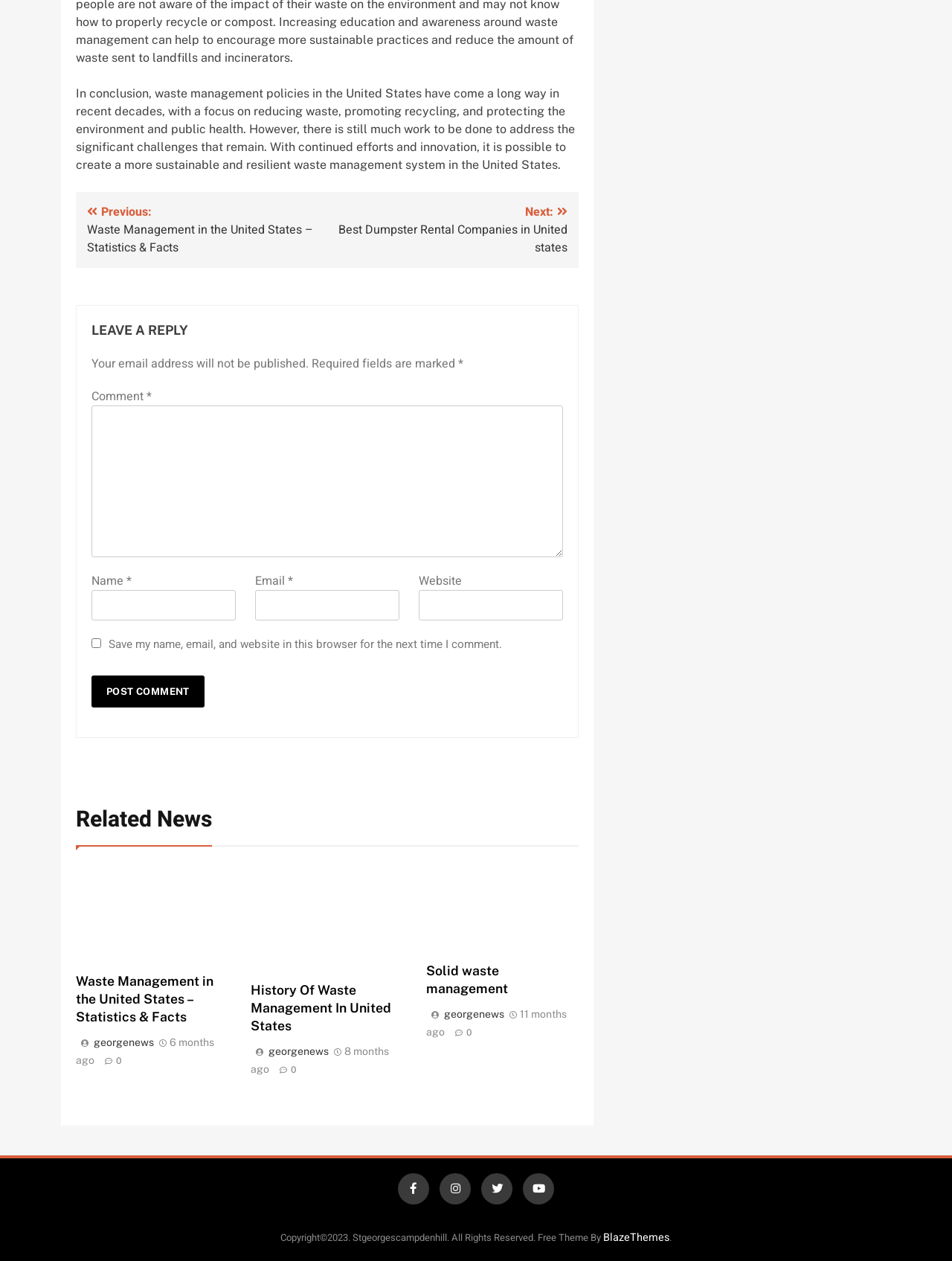Show me the bounding box coordinates of the clickable region to achieve the task as per the instruction: "Click previous post".

[0.091, 0.161, 0.344, 0.203]